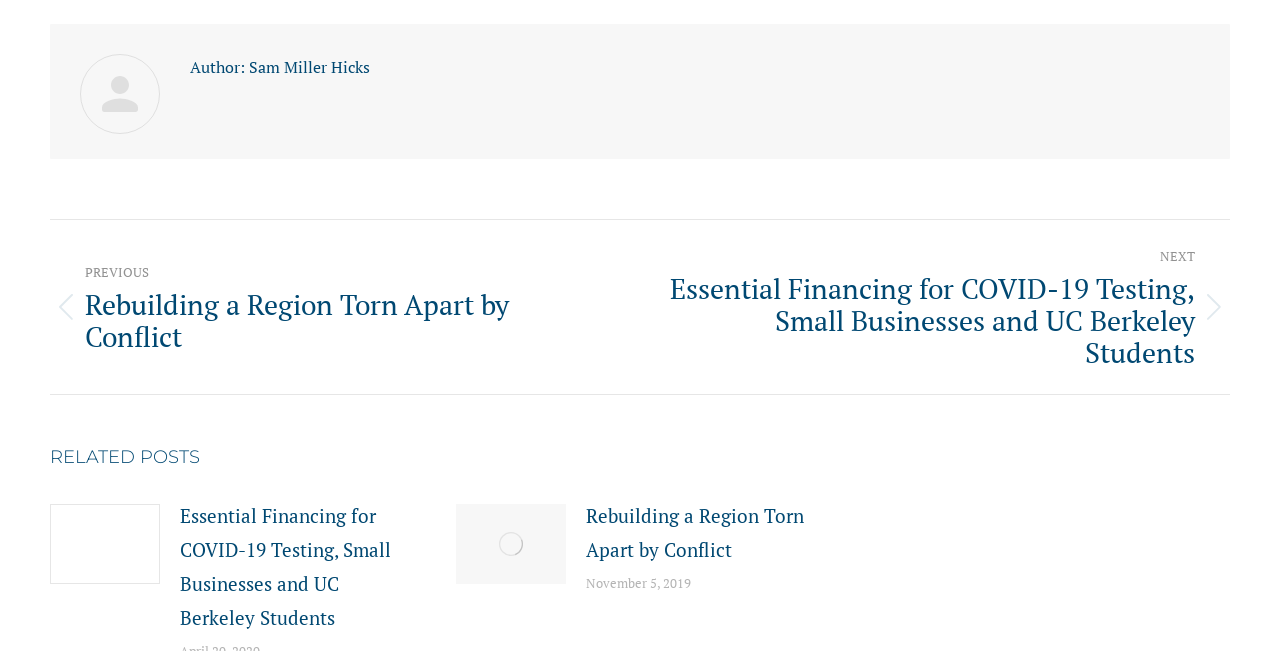Please answer the following question as detailed as possible based on the image: 
When was the related post 'Rebuilding a Region Torn Apart by Conflict' published?

The publication date of the related post 'Rebuilding a Region Torn Apart by Conflict' is mentioned as 'November 5, 2019' next to the post title.